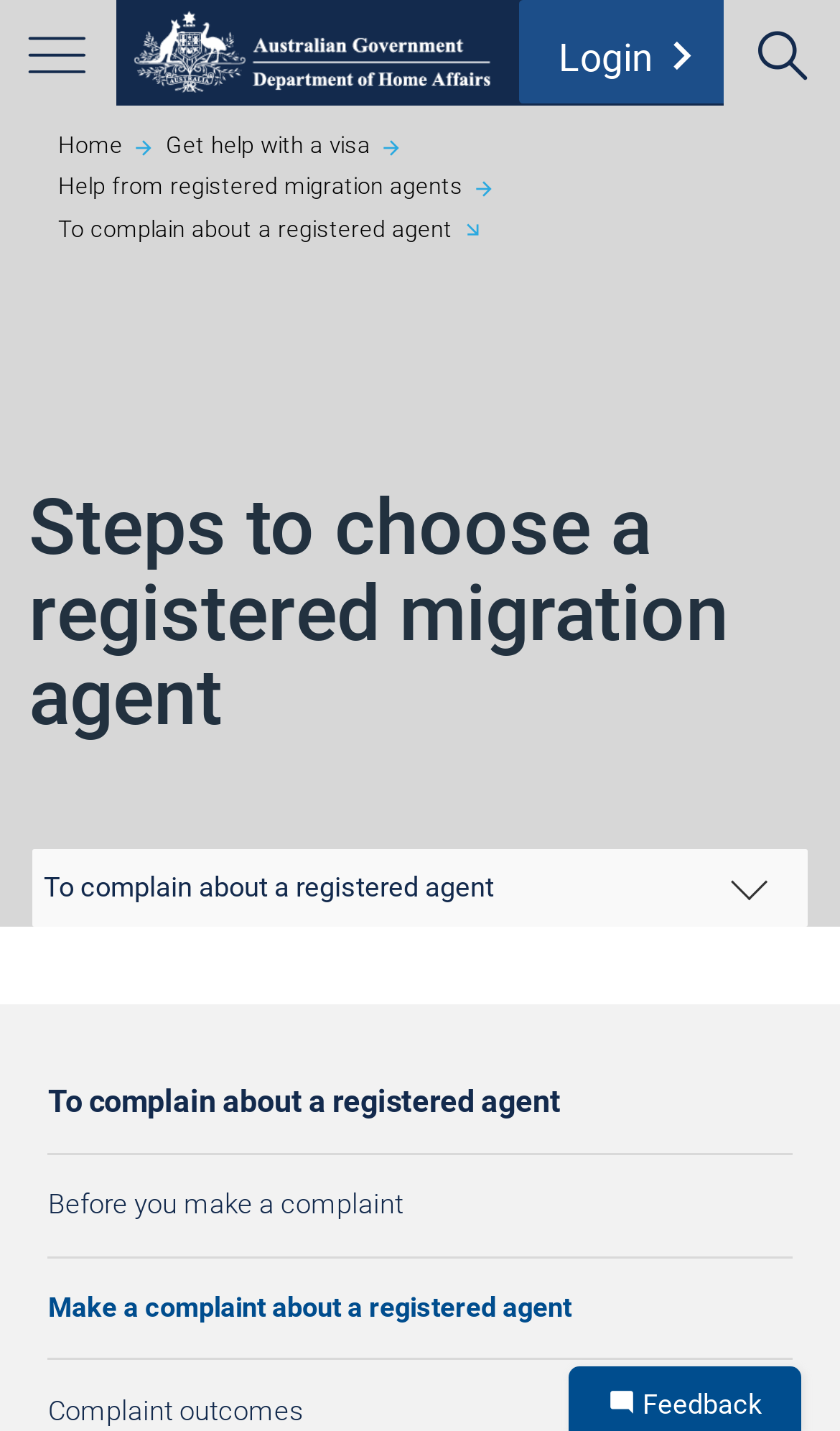Explain in detail what you observe on this webpage.

The webpage is about making a complaint about a registered migration agent. At the top left corner, there is a menu button with an image icon. Next to it, there are two links: one to the Australian Government - Department of Home Affairs and another to login. 

On the top right corner, there is a link to the home page. Below it, there are three links: "Get help with a visa", "Help from registered migration agents", and "To complain about a registered agent". 

The main content of the webpage starts with a heading "Steps to choose a registered migration agent" located at the top center of the page. Below the heading, there is a combobox. 

Further down the page, there are three links: "To complain about a registered agent", "Before you make a complaint", and "Make a complaint about a registered agent". These links are aligned to the left and are stacked vertically. 

At the bottom right corner, there is a button for Clickbot Feedback.